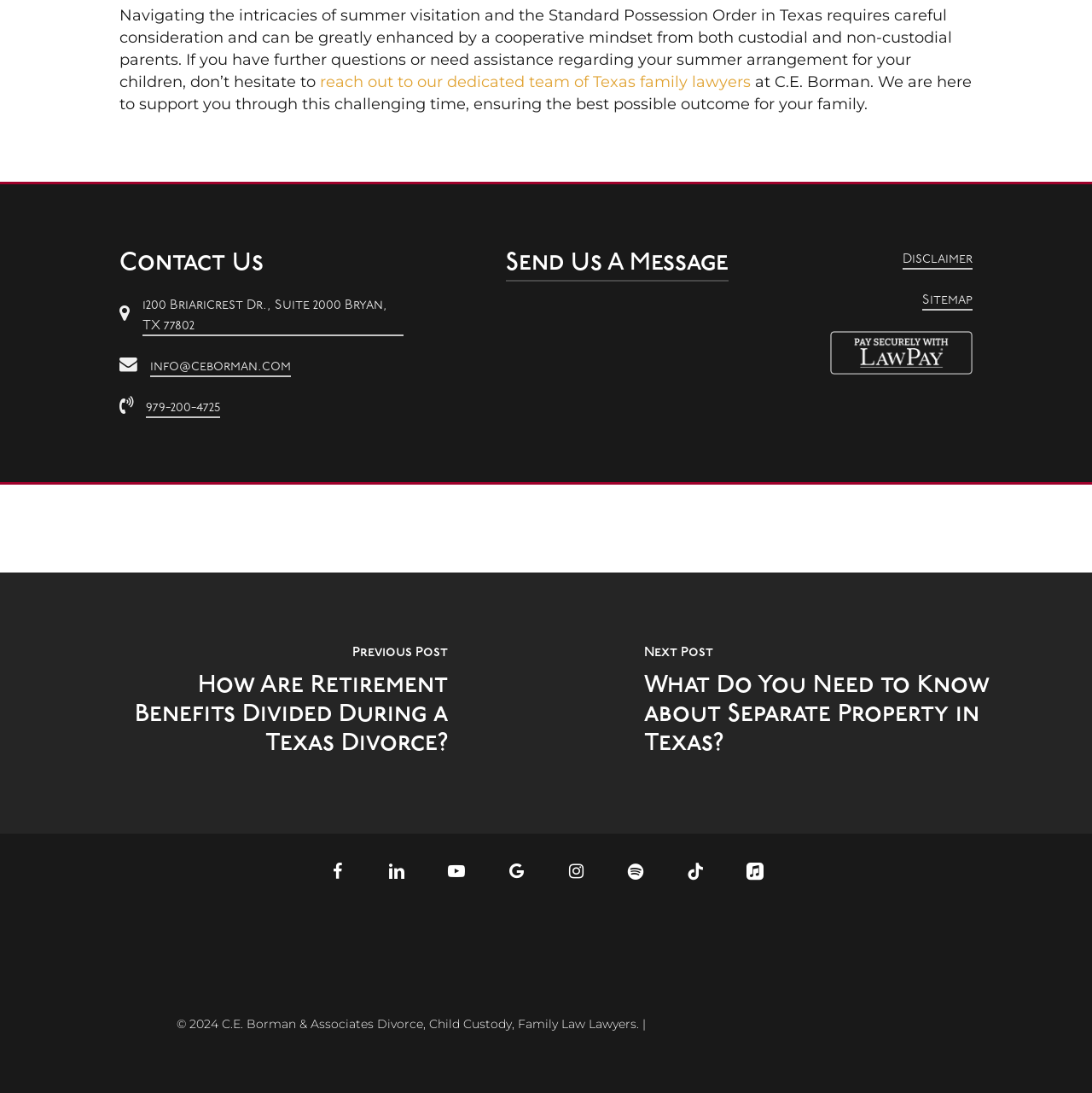Please identify the bounding box coordinates of the element's region that should be clicked to execute the following instruction: "Contact the dedicated team of Texas family lawyers". The bounding box coordinates must be four float numbers between 0 and 1, i.e., [left, top, right, bottom].

[0.293, 0.066, 0.688, 0.084]